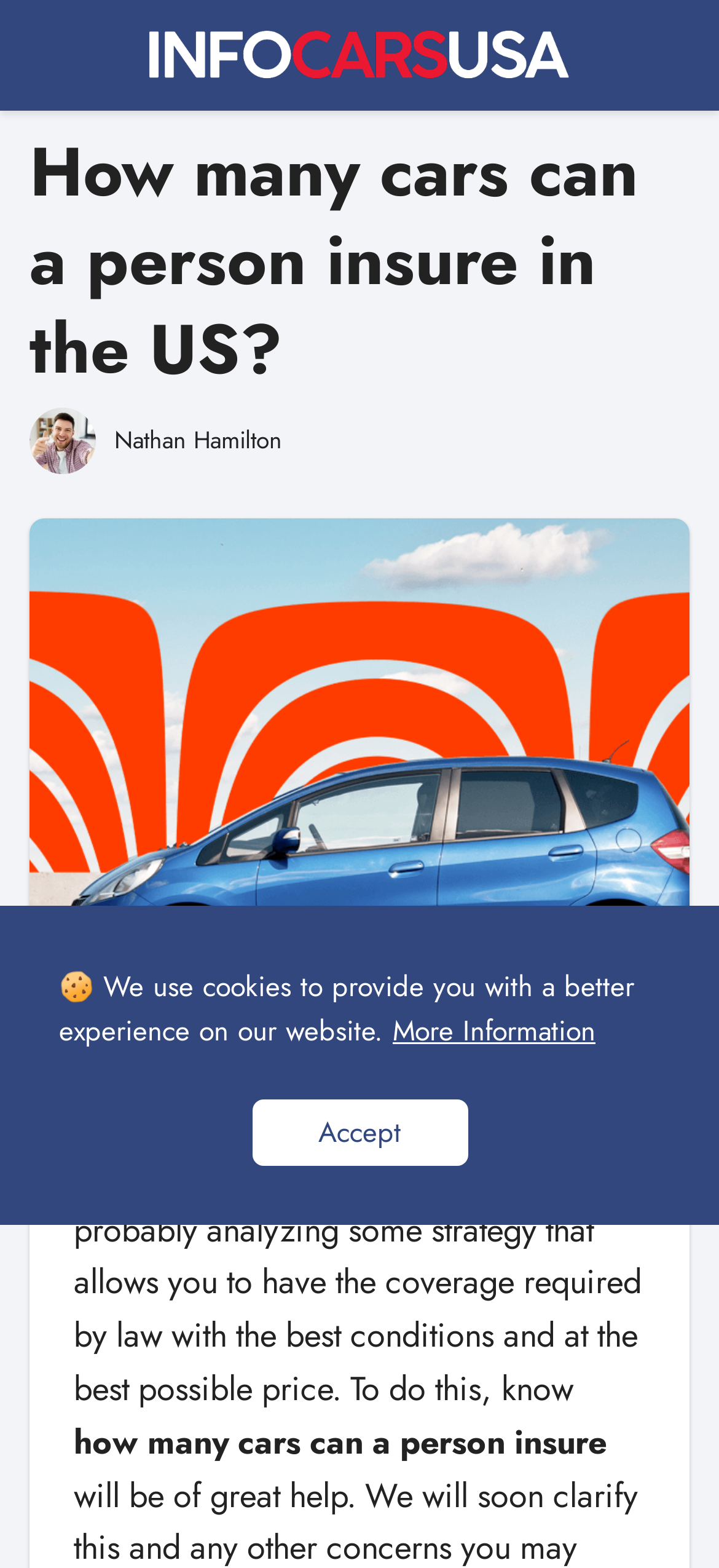Provide a thorough and detailed response to the question by examining the image: 
What is the tone of the article?

The tone of the article can be inferred from the language used, which is formal and objective. The article appears to be providing factual information on insuring multiple cars, rather than expressing a personal opinion or emotion.